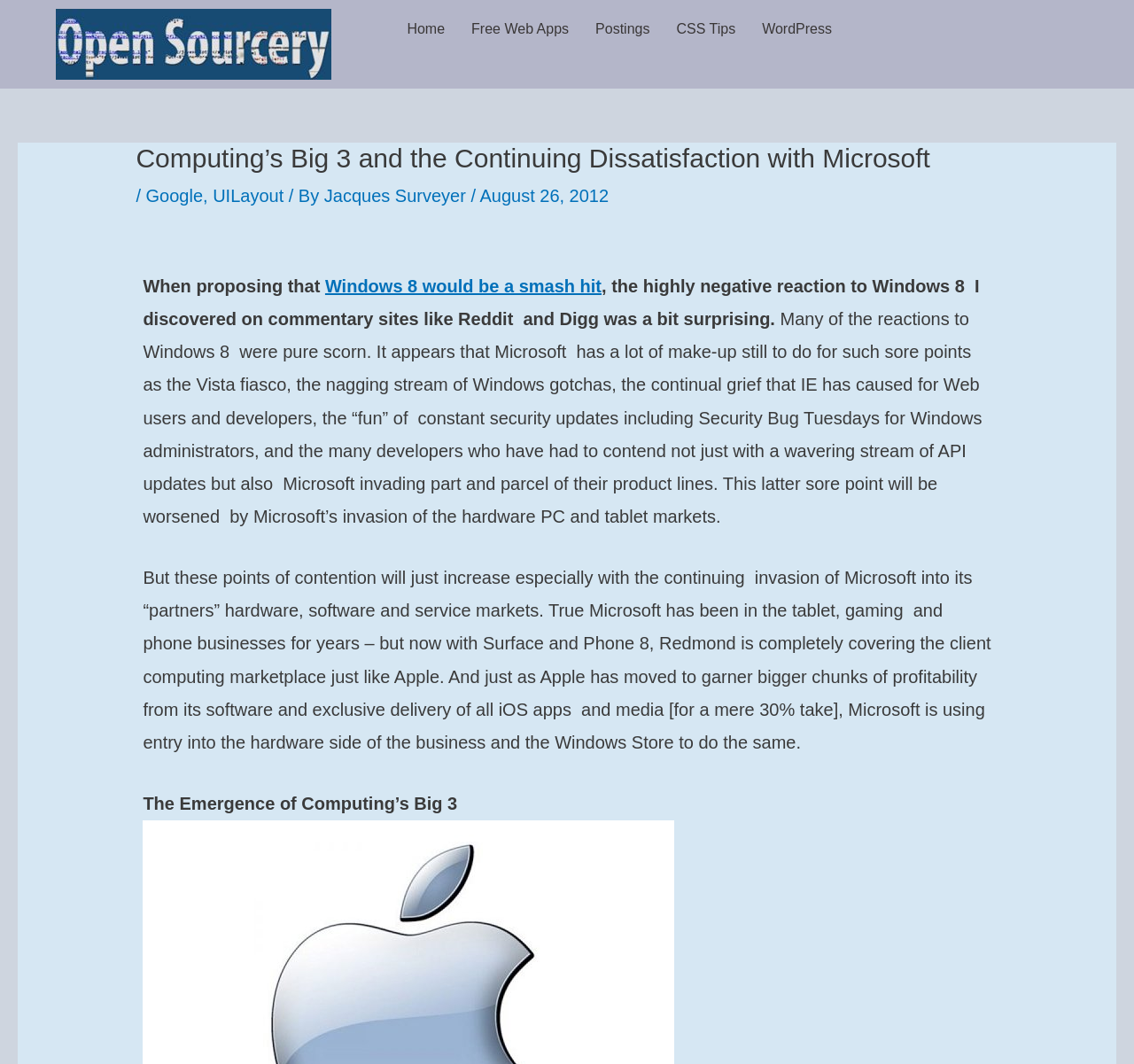Can you identify the bounding box coordinates of the clickable region needed to carry out this instruction: 'Click the link to read about Windows 8'? The coordinates should be four float numbers within the range of 0 to 1, stated as [left, top, right, bottom].

[0.287, 0.26, 0.53, 0.278]